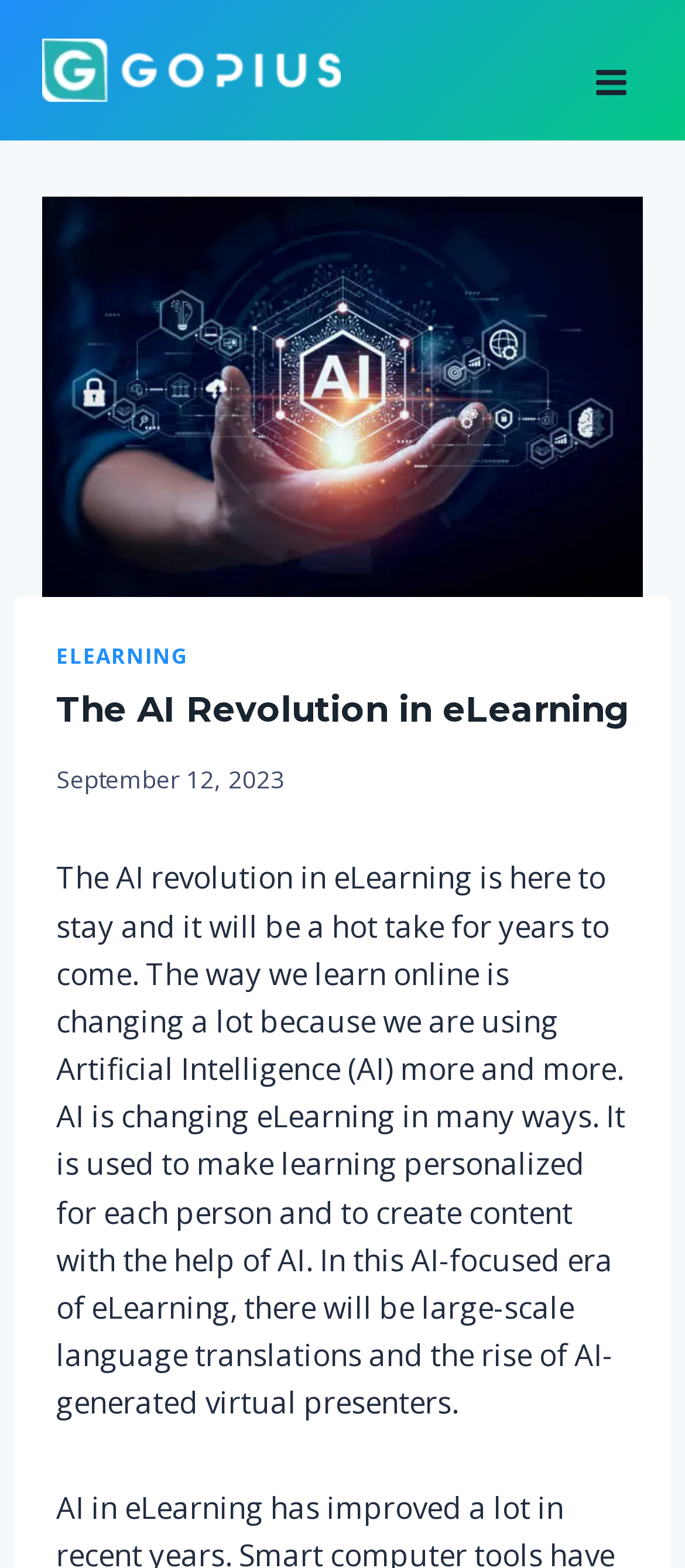Determine the bounding box coordinates for the UI element matching this description: "Science".

None